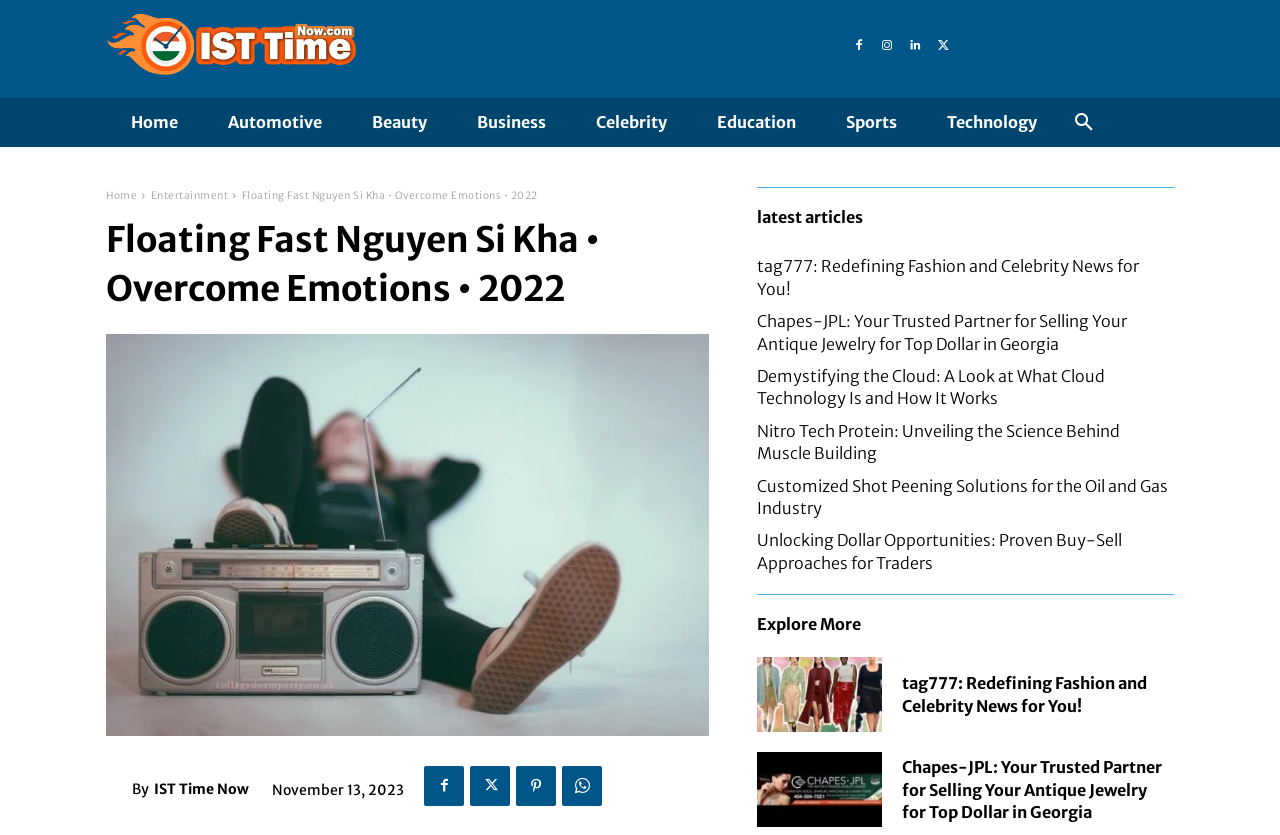Identify the bounding box coordinates for the region to click in order to carry out this instruction: "Search for something". Provide the coordinates using four float numbers between 0 and 1, formatted as [left, top, right, bottom].

[0.83, 0.12, 0.864, 0.173]